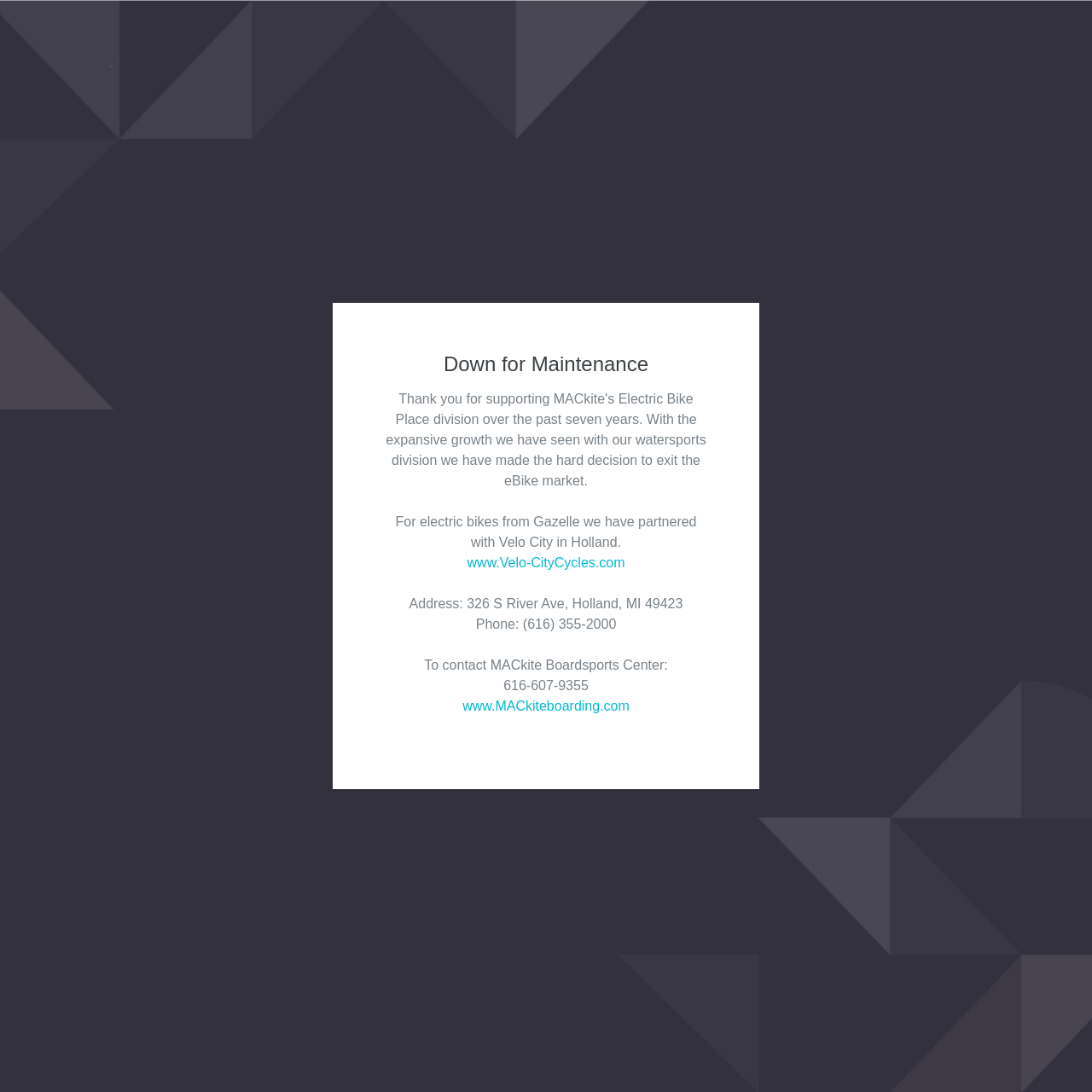Refer to the screenshot and answer the following question in detail:
What is the phone number of MACkite Boardsports Center?

The phone number of MACkite Boardsports Center is mentioned in the StaticText element with the text '616-607-9355', which is located below the text 'To contact MACkite Boardsports Center:'